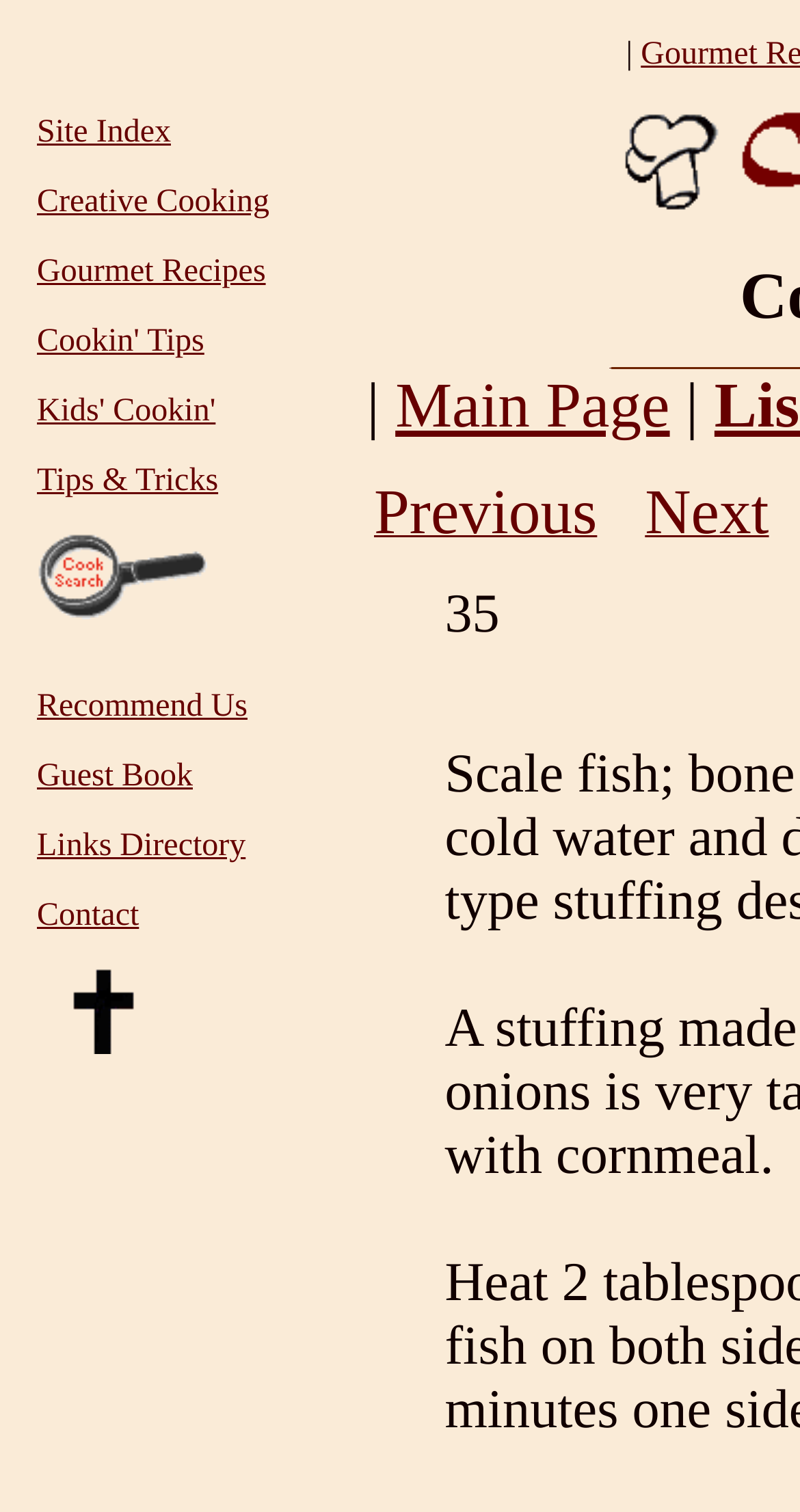Please locate the clickable area by providing the bounding box coordinates to follow this instruction: "go to tips and tricks".

[0.046, 0.307, 0.273, 0.33]